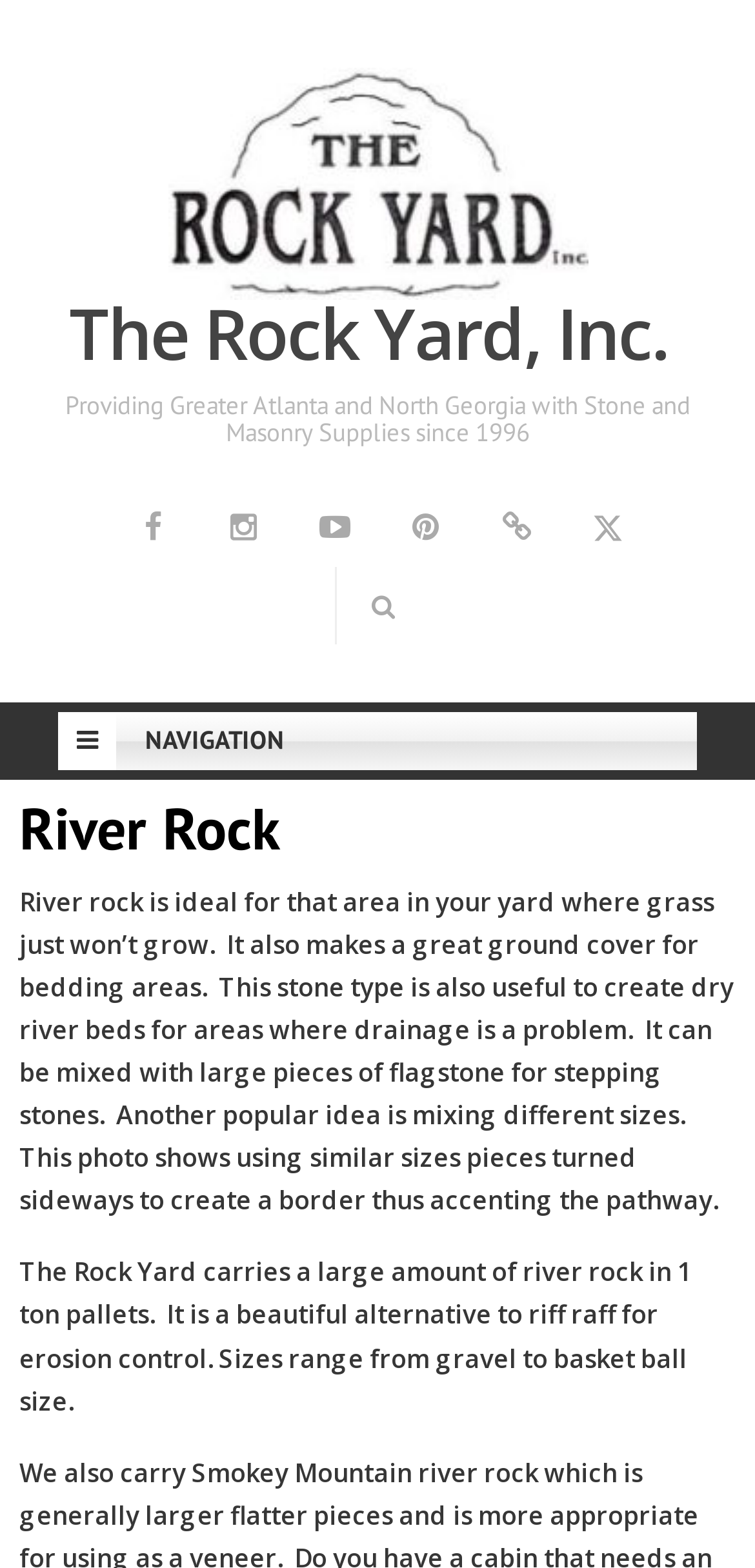Could you highlight the region that needs to be clicked to execute the instruction: "Click the Instagram link"?

[0.513, 0.312, 0.615, 0.361]